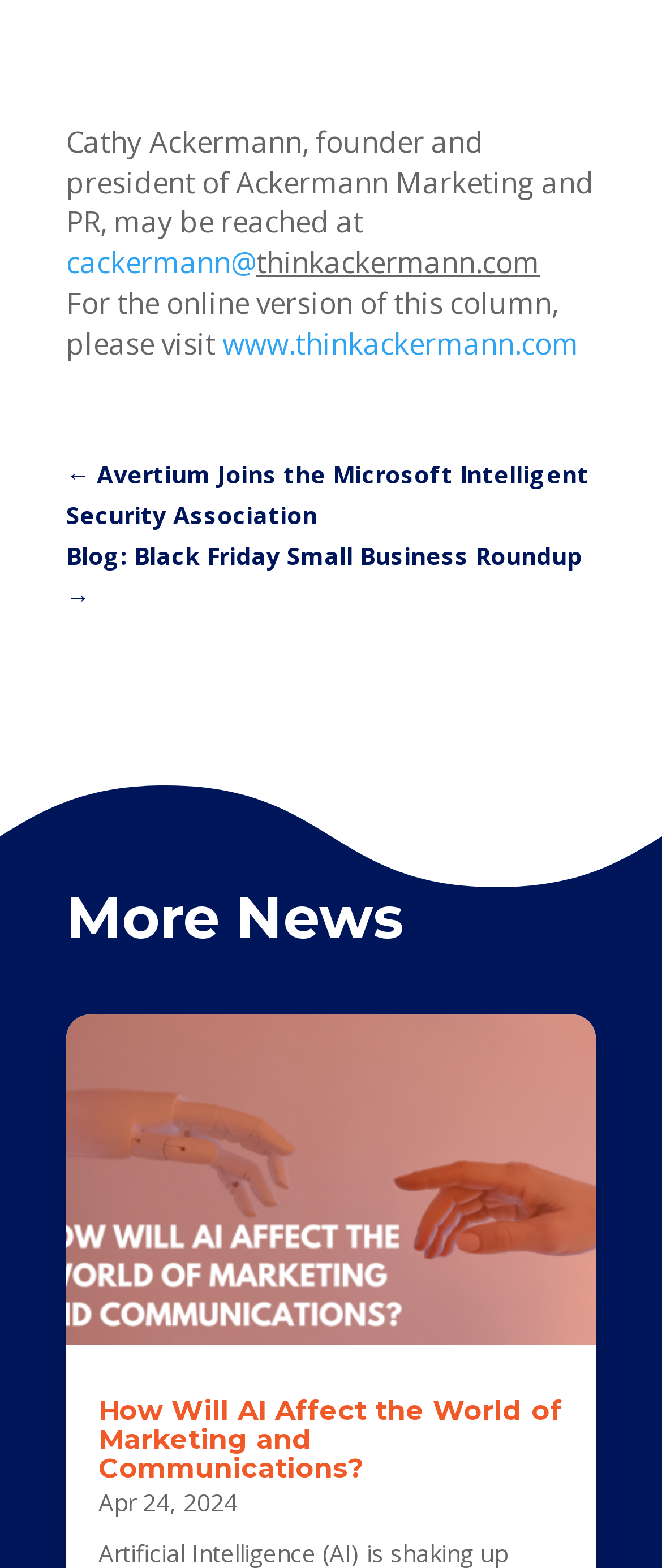Give a concise answer of one word or phrase to the question: 
When was the latest news article published?

Apr 24, 2024